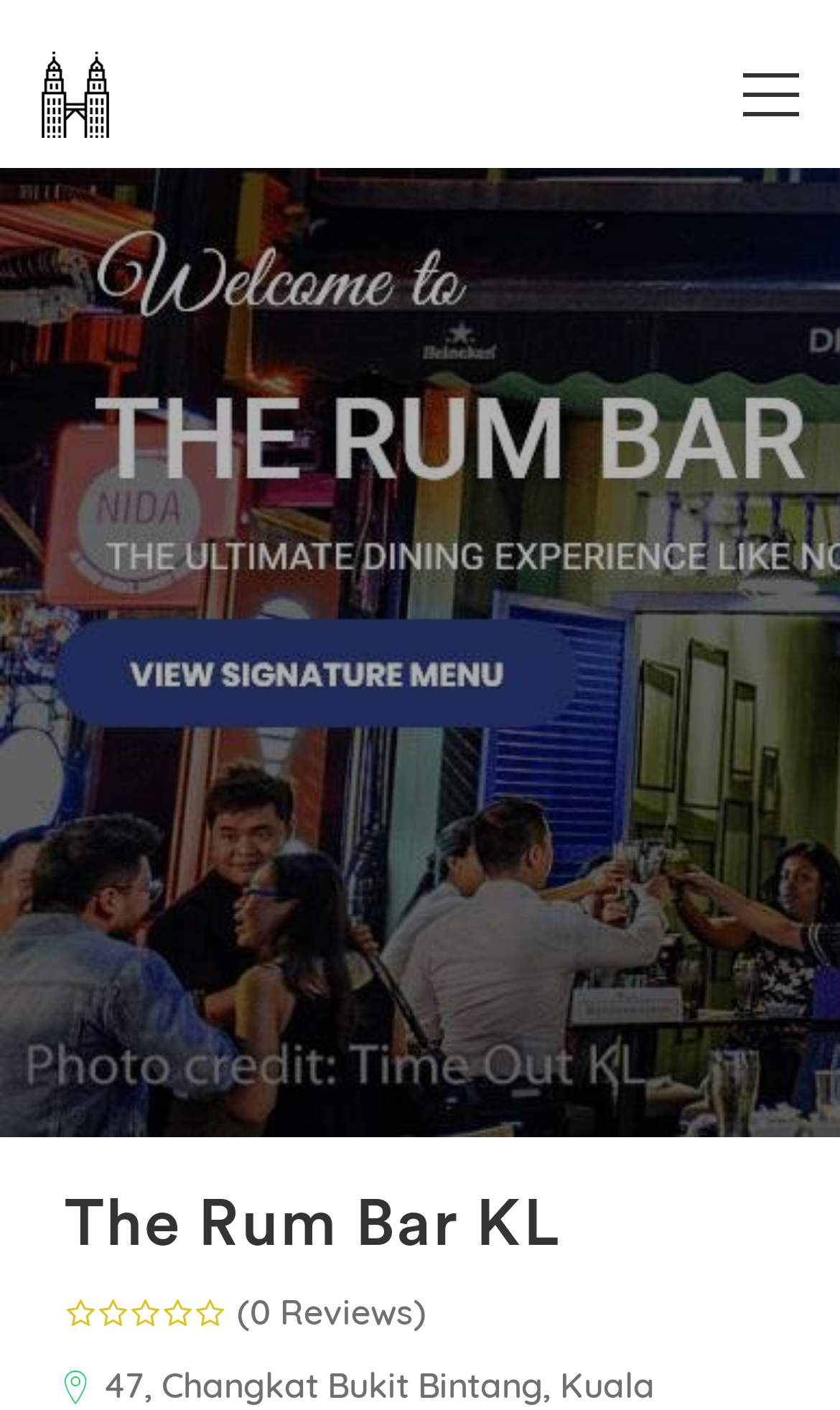What is the name of the business?
Please provide a detailed and thorough answer to the question.

I determined the answer by looking at the heading element with the text 'The Rum Bar KL' which is located at the top of the webpage, indicating that it is the name of the business.